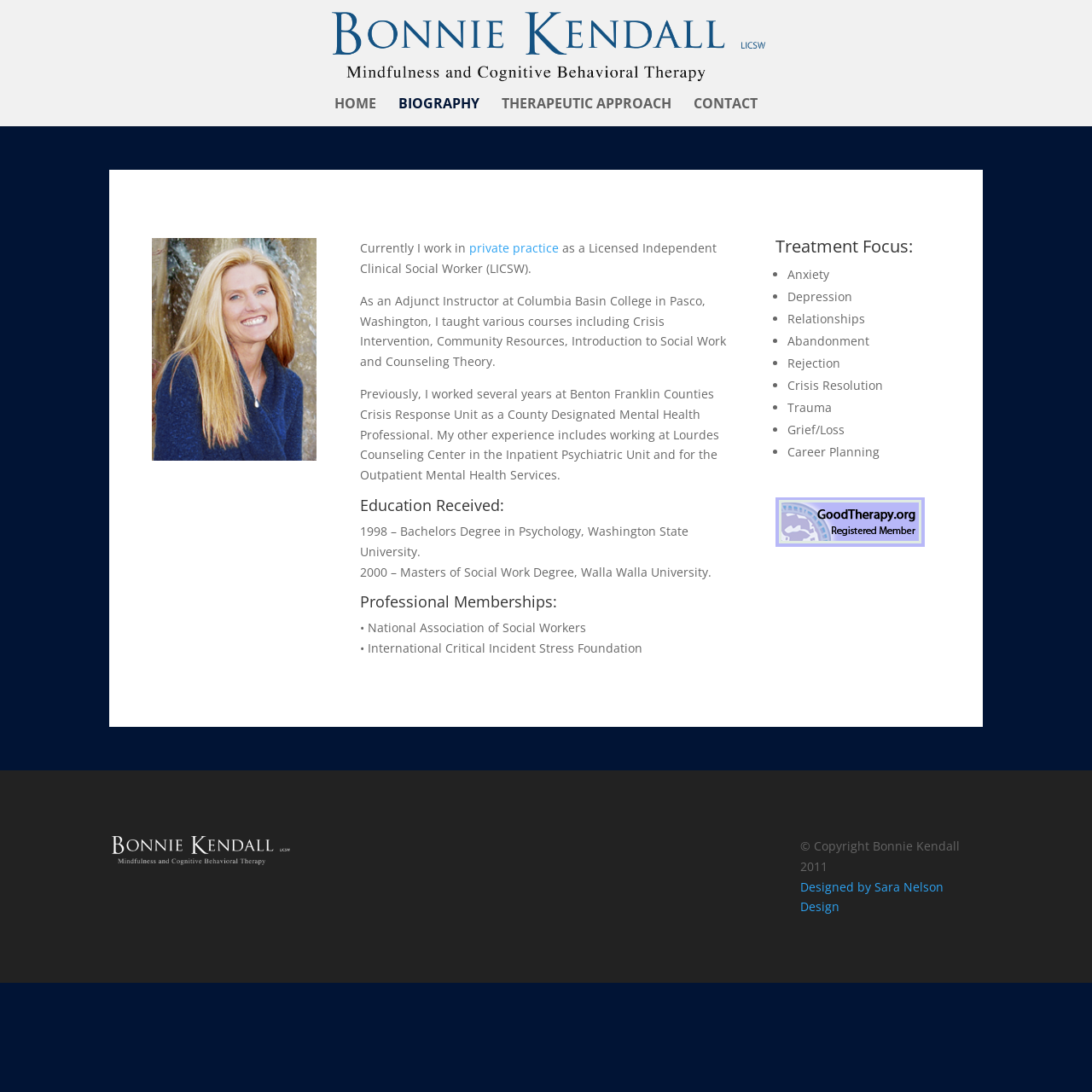Identify the bounding box for the UI element described as: "Designed by Sara Nelson Design". Ensure the coordinates are four float numbers between 0 and 1, formatted as [left, top, right, bottom].

[0.733, 0.804, 0.864, 0.838]